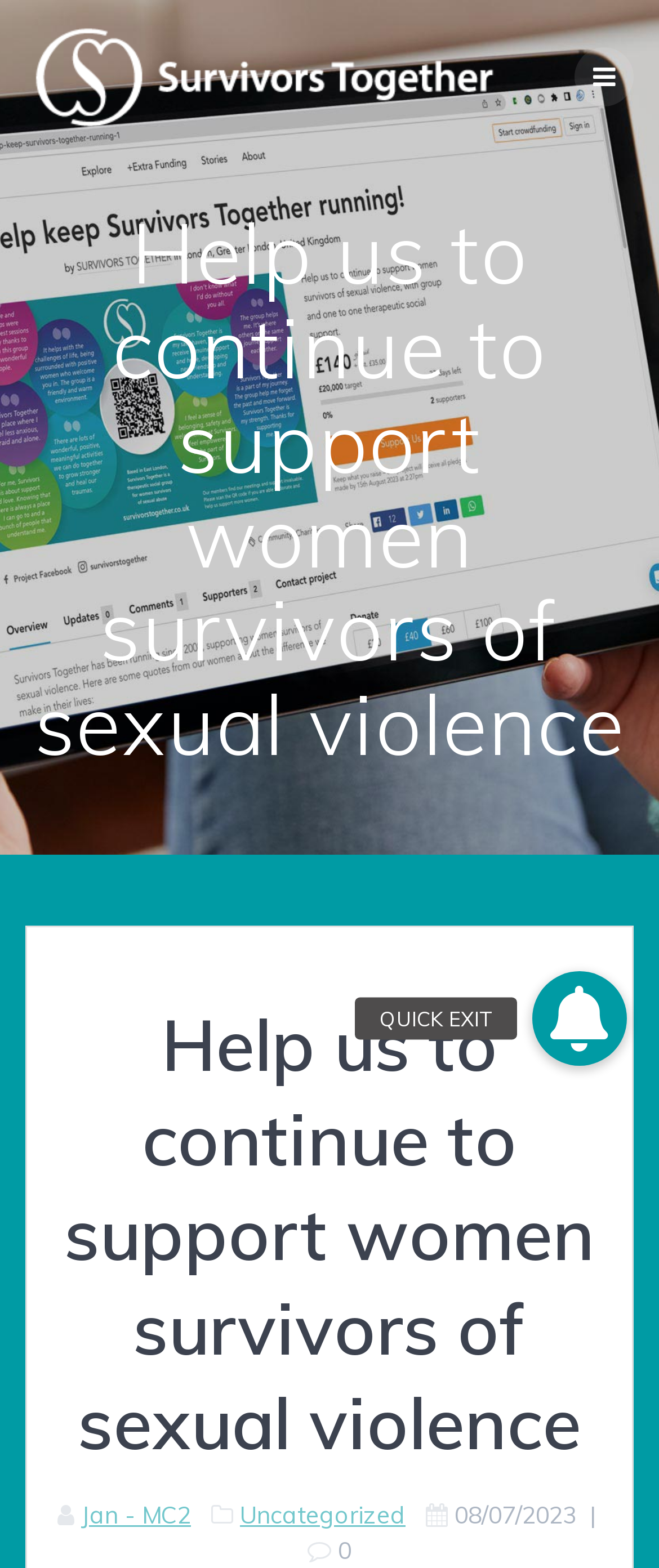What is the date of the post?
Based on the screenshot, provide a one-word or short-phrase response.

08/07/2023